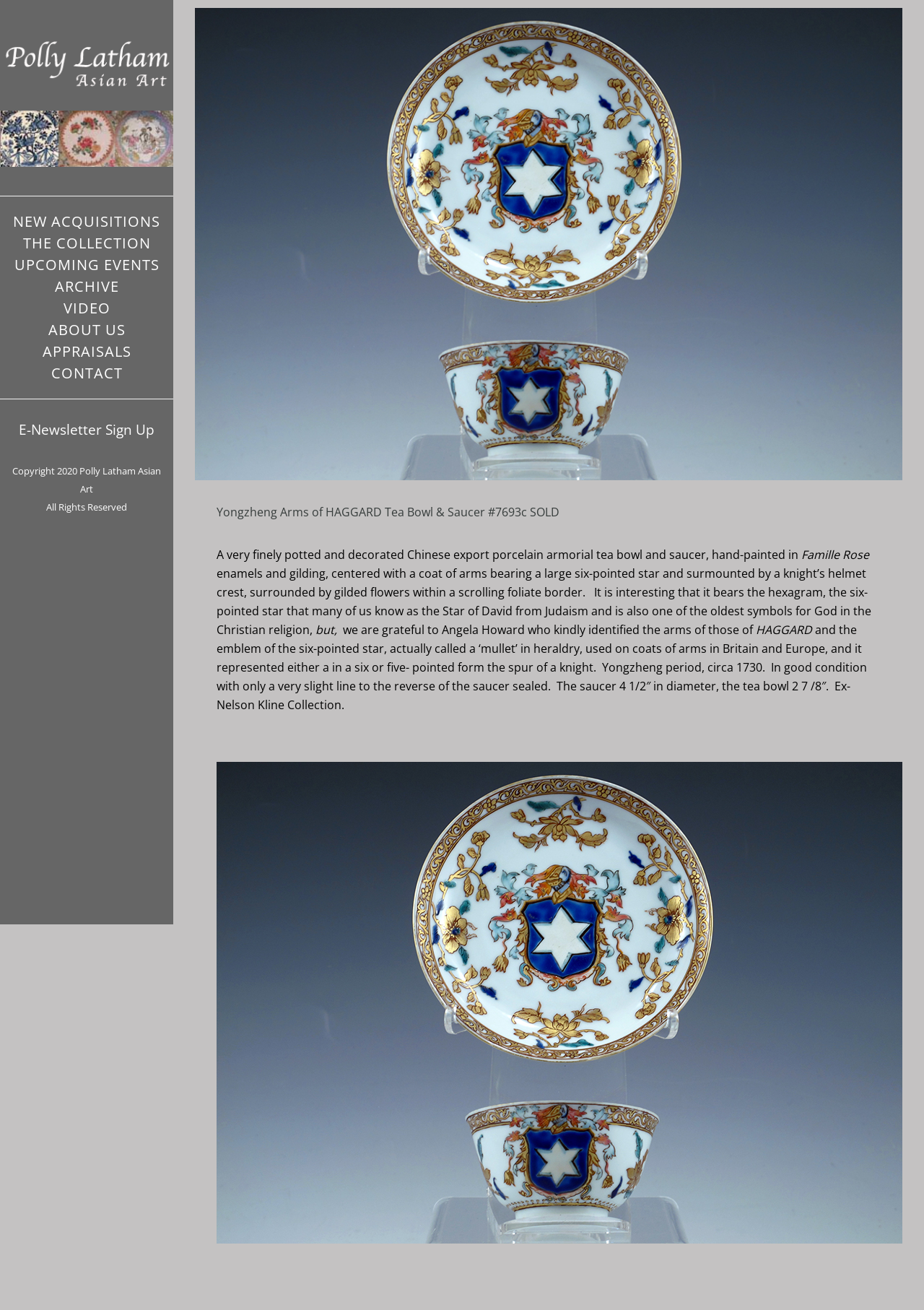Carefully examine the image and provide an in-depth answer to the question: What is the diameter of the saucer?

The webpage provides the dimensions of the saucer, stating that it is 4 1/2 inches in diameter, which is a specific measurement of its size.